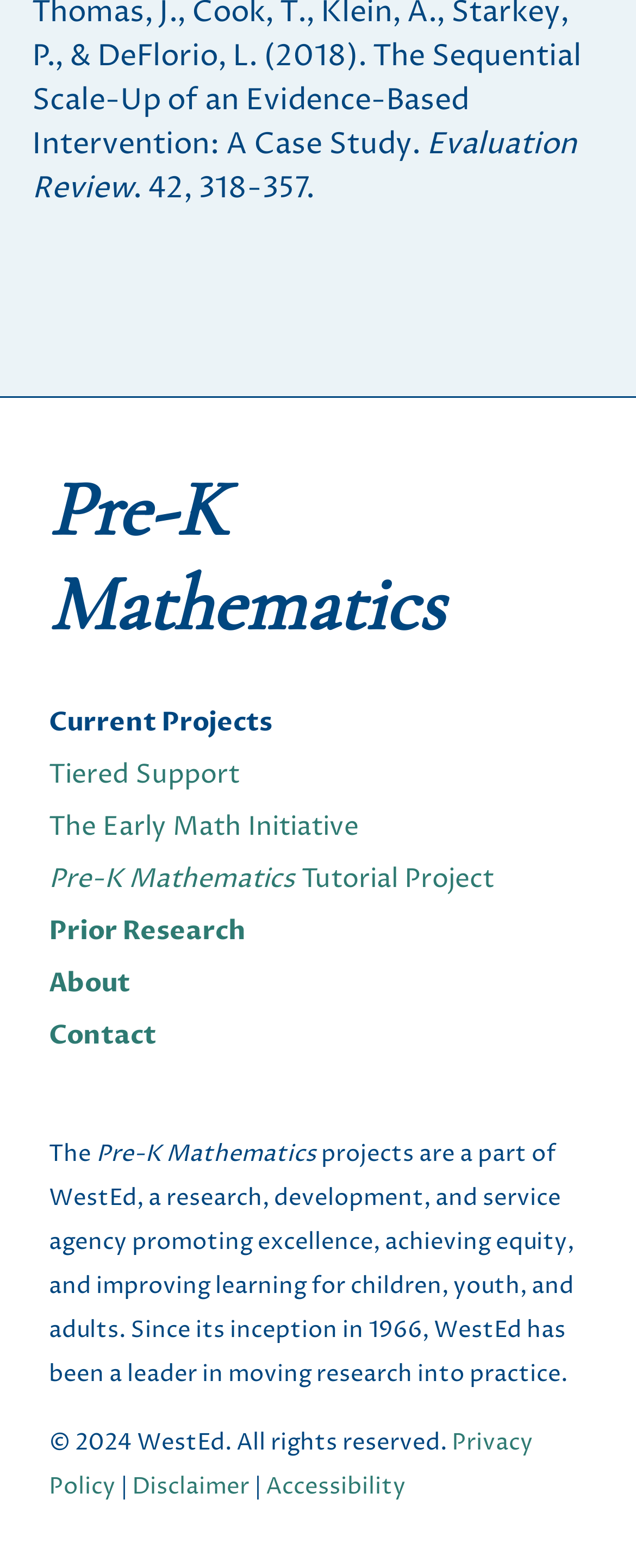What is the name of the organization?
Based on the image, answer the question with a single word or brief phrase.

WestEd